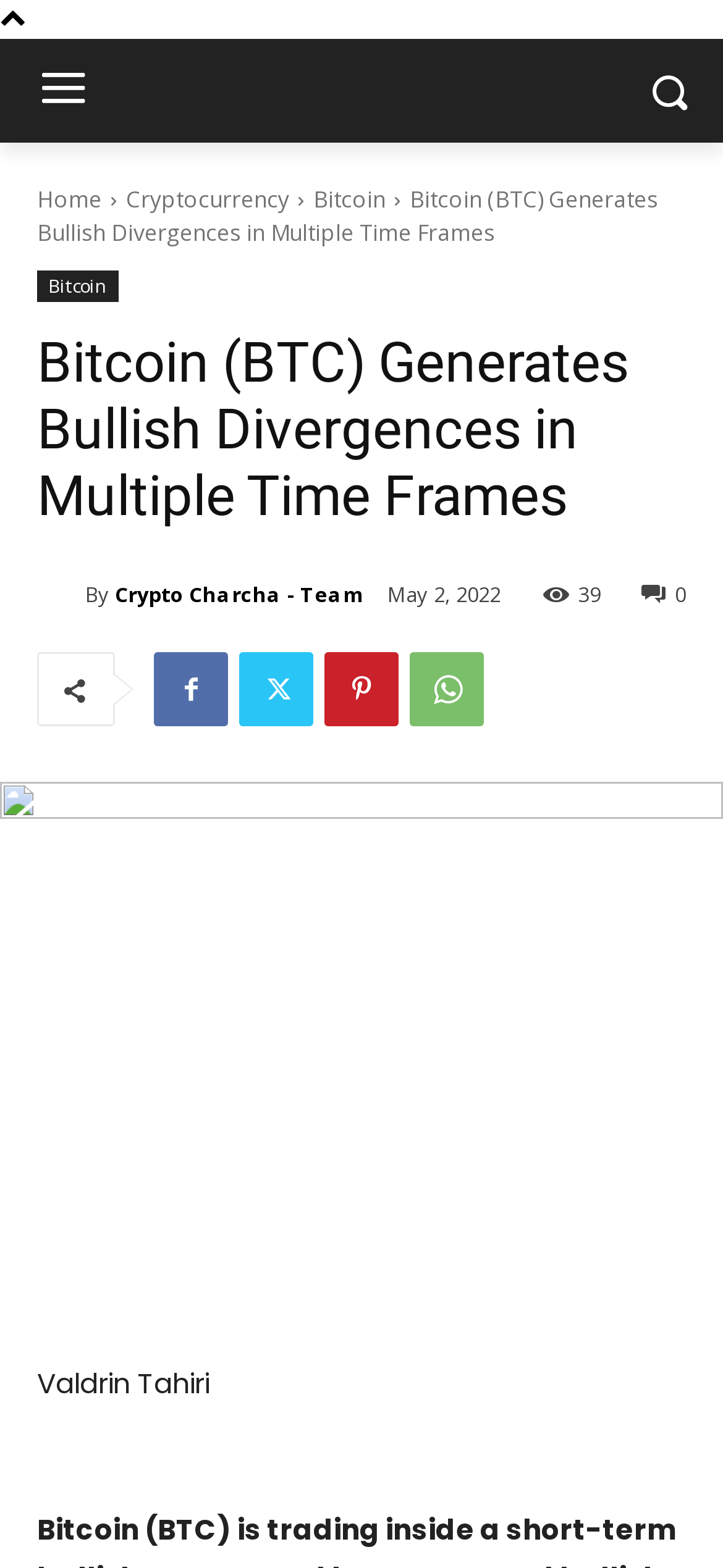Using the given description, provide the bounding box coordinates formatted as (top-left x, top-left y, bottom-right x, bottom-right y), with all values being floating point numbers between 0 and 1. Description: Crypto Charcha - Team

[0.159, 0.361, 0.503, 0.396]